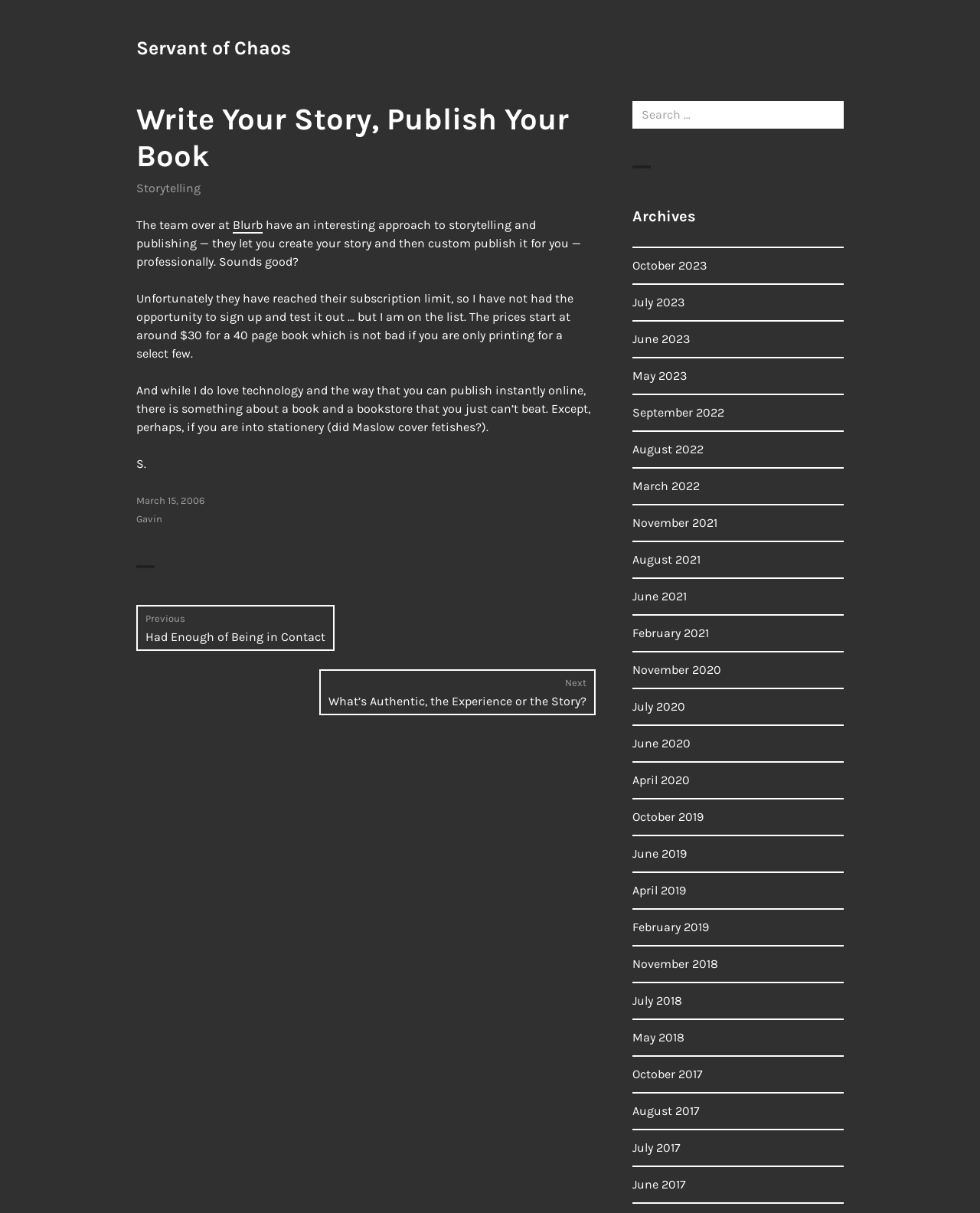Please indicate the bounding box coordinates for the clickable area to complete the following task: "Go to the 'Home' page". The coordinates should be specified as four float numbers between 0 and 1, i.e., [left, top, right, bottom].

None